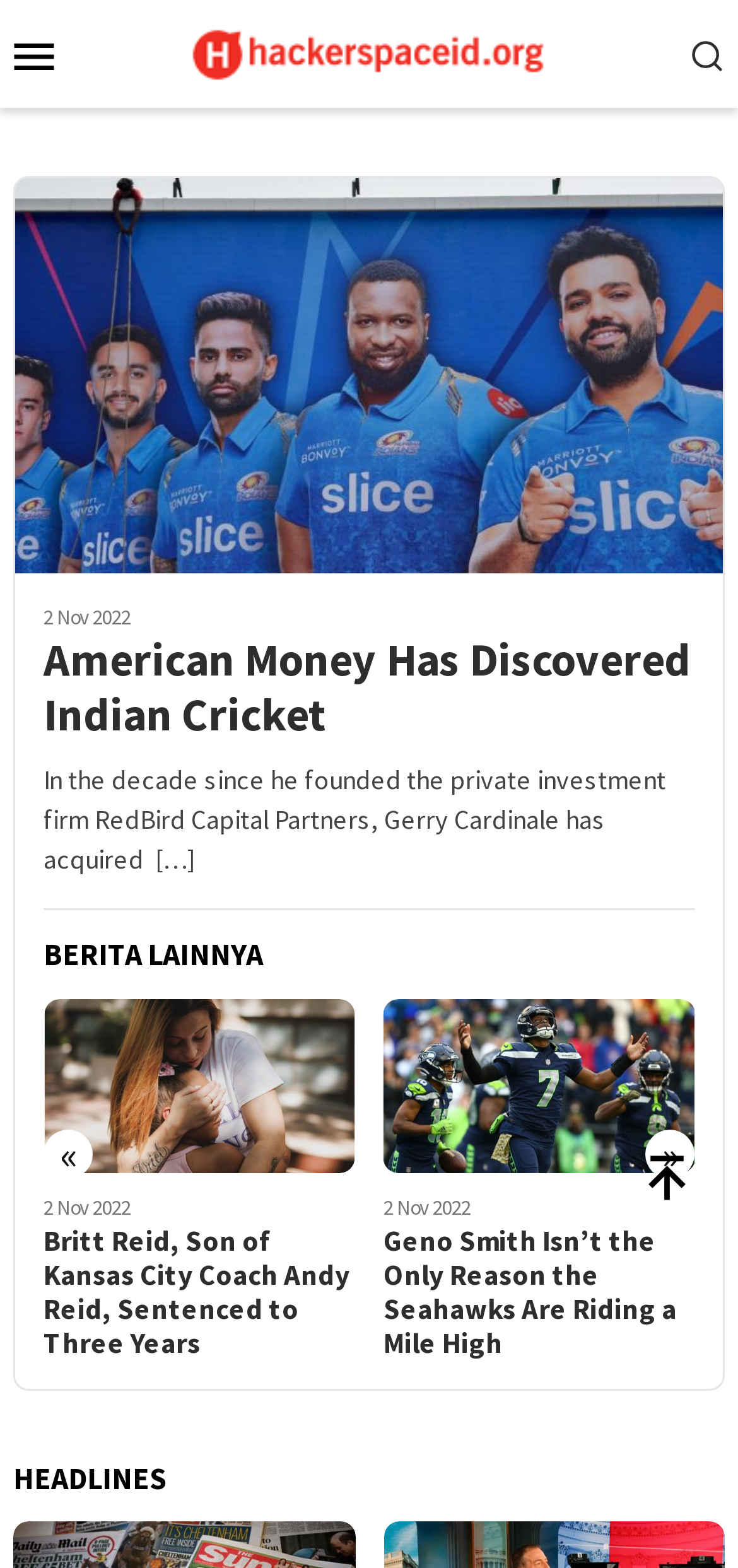Answer the question below in one word or phrase:
What is the title of the section at the bottom of the webpage?

HEADLINES